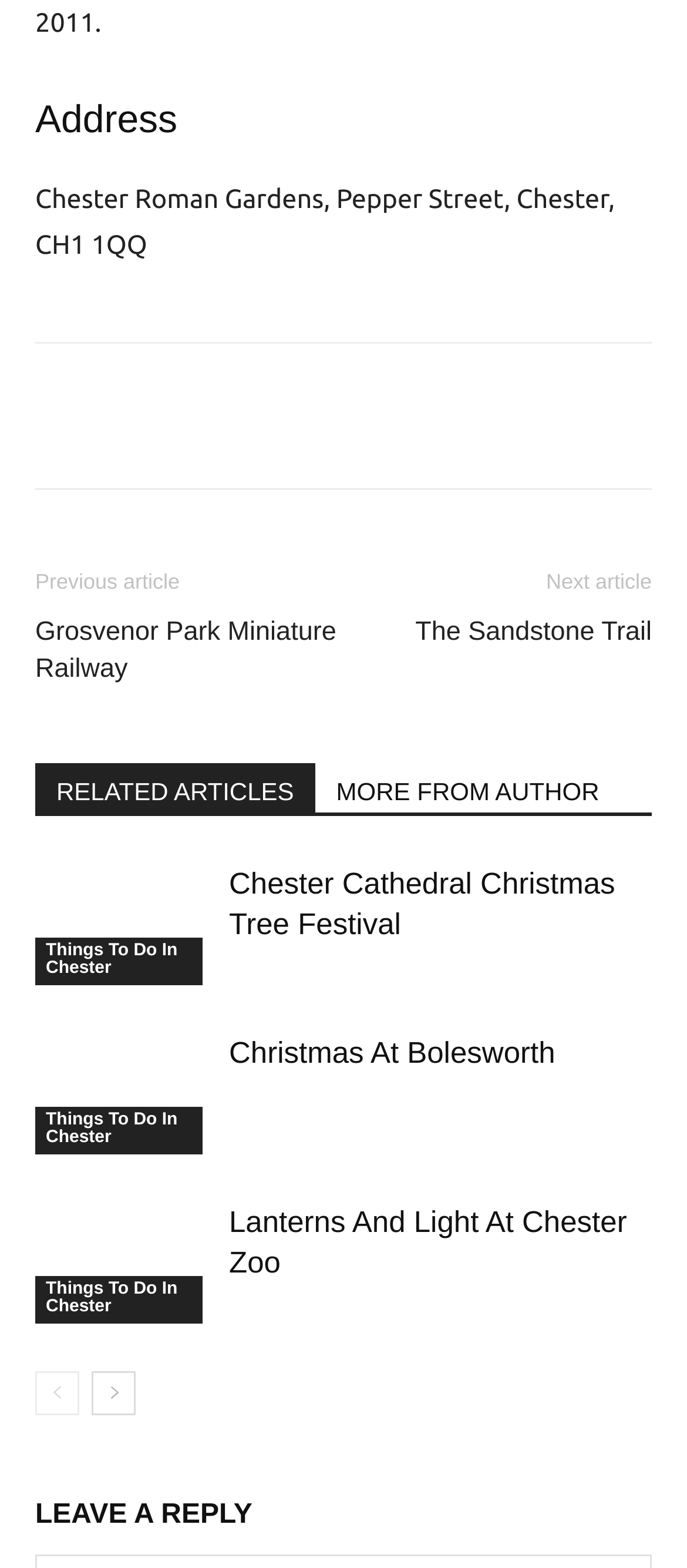Find the bounding box coordinates of the element you need to click on to perform this action: 'Browse Fashion'. The coordinates should be represented by four float values between 0 and 1, in the format [left, top, right, bottom].

None